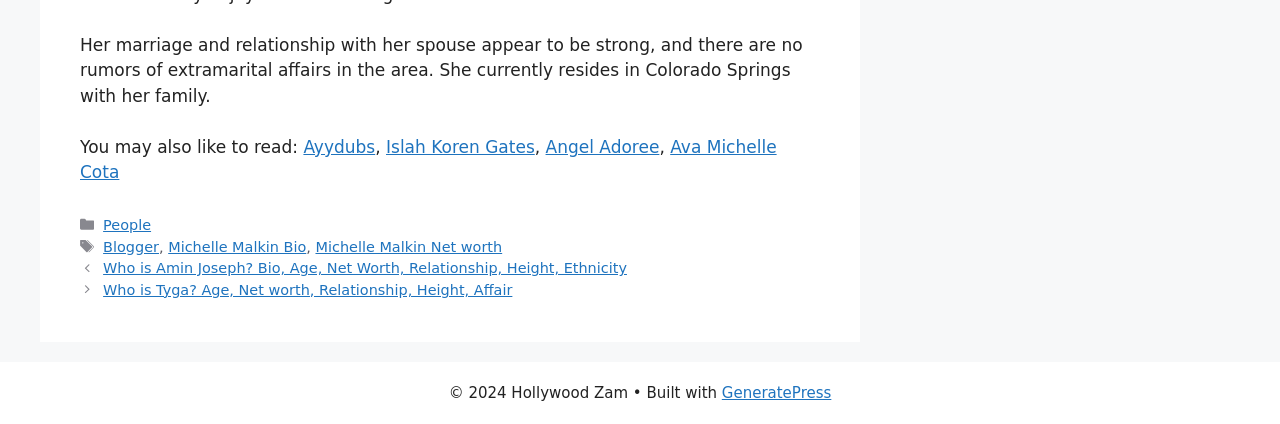What is the name of the theme used to build the website?
From the screenshot, provide a brief answer in one word or phrase.

GeneratePress